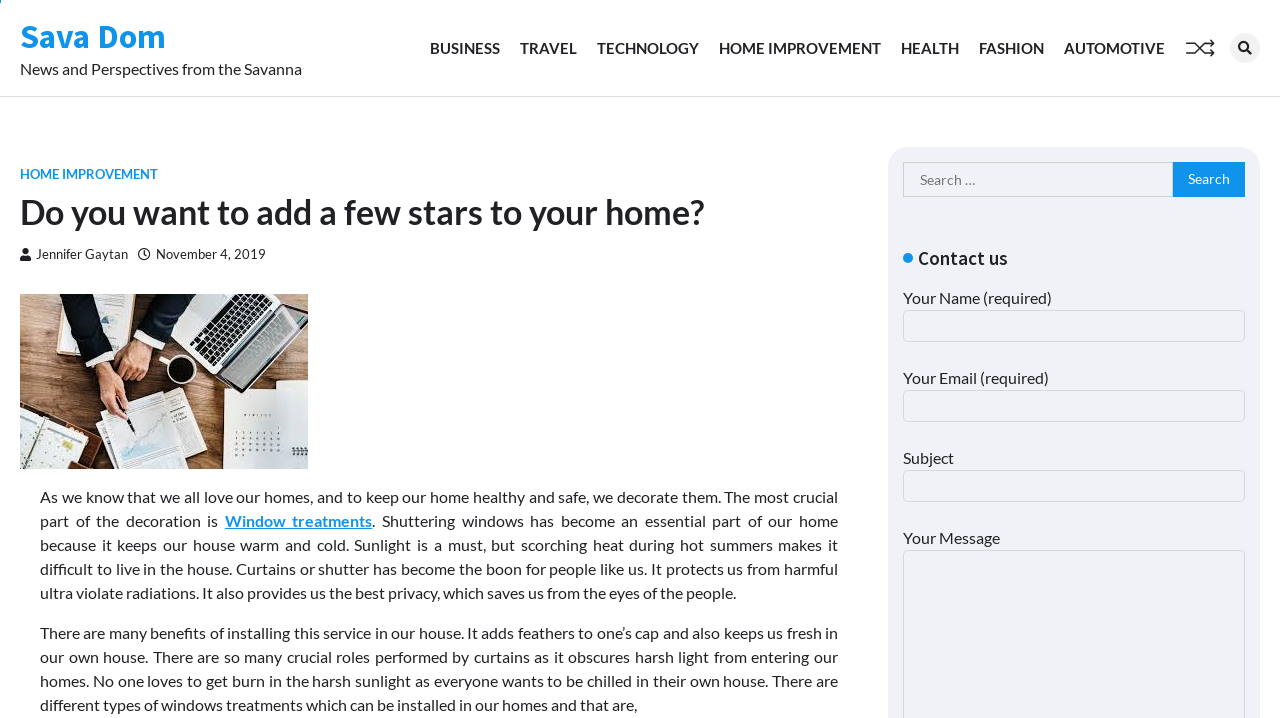What information is required to contact the website?
Refer to the image and provide a detailed answer to the question.

The contact form on the webpage requires users to enter their name and email address, which are marked as required fields, along with optional fields for subject and message.